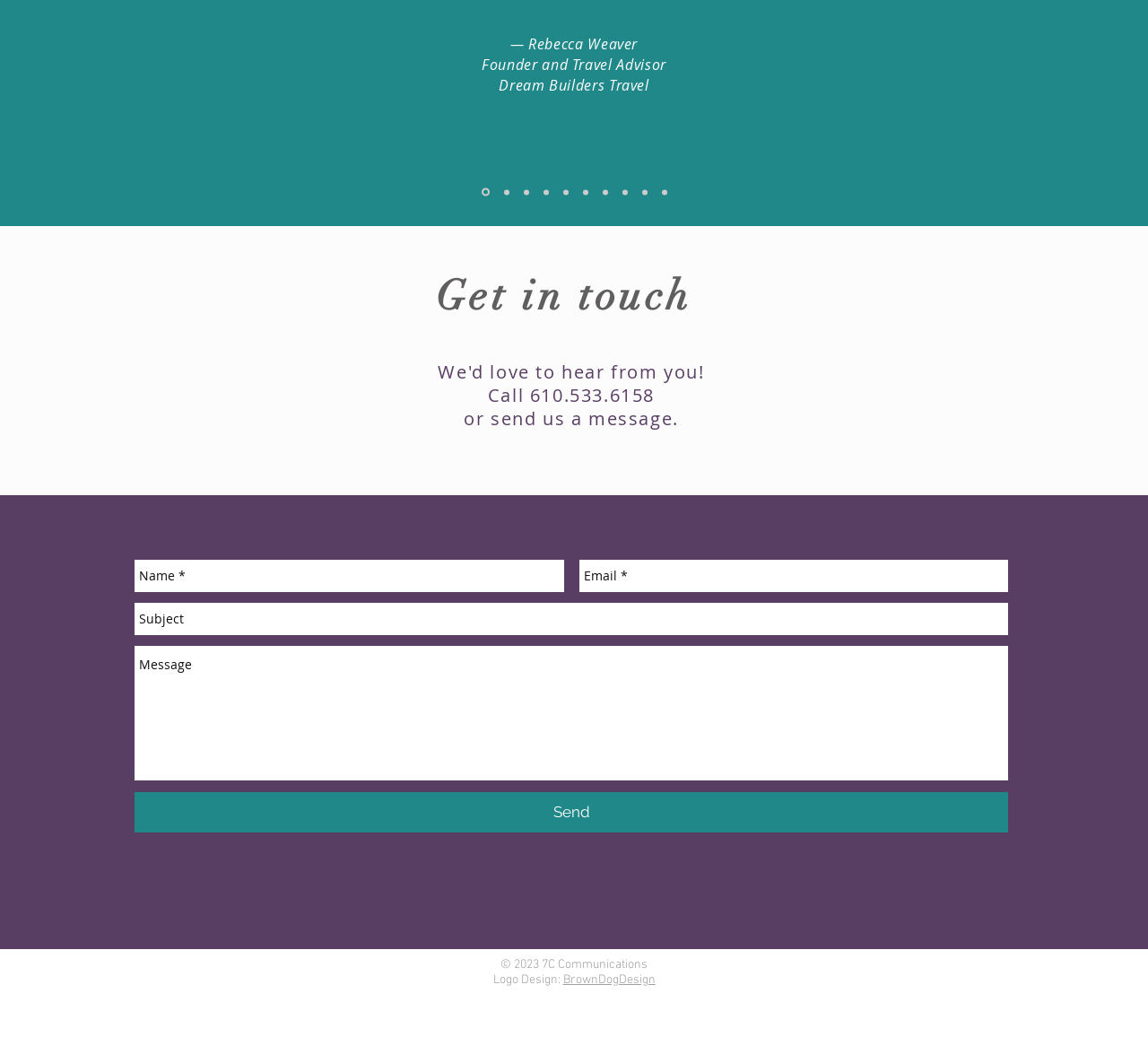Please respond to the question using a single word or phrase:
What is the name of the founder and travel advisor?

Rebecca Weaver